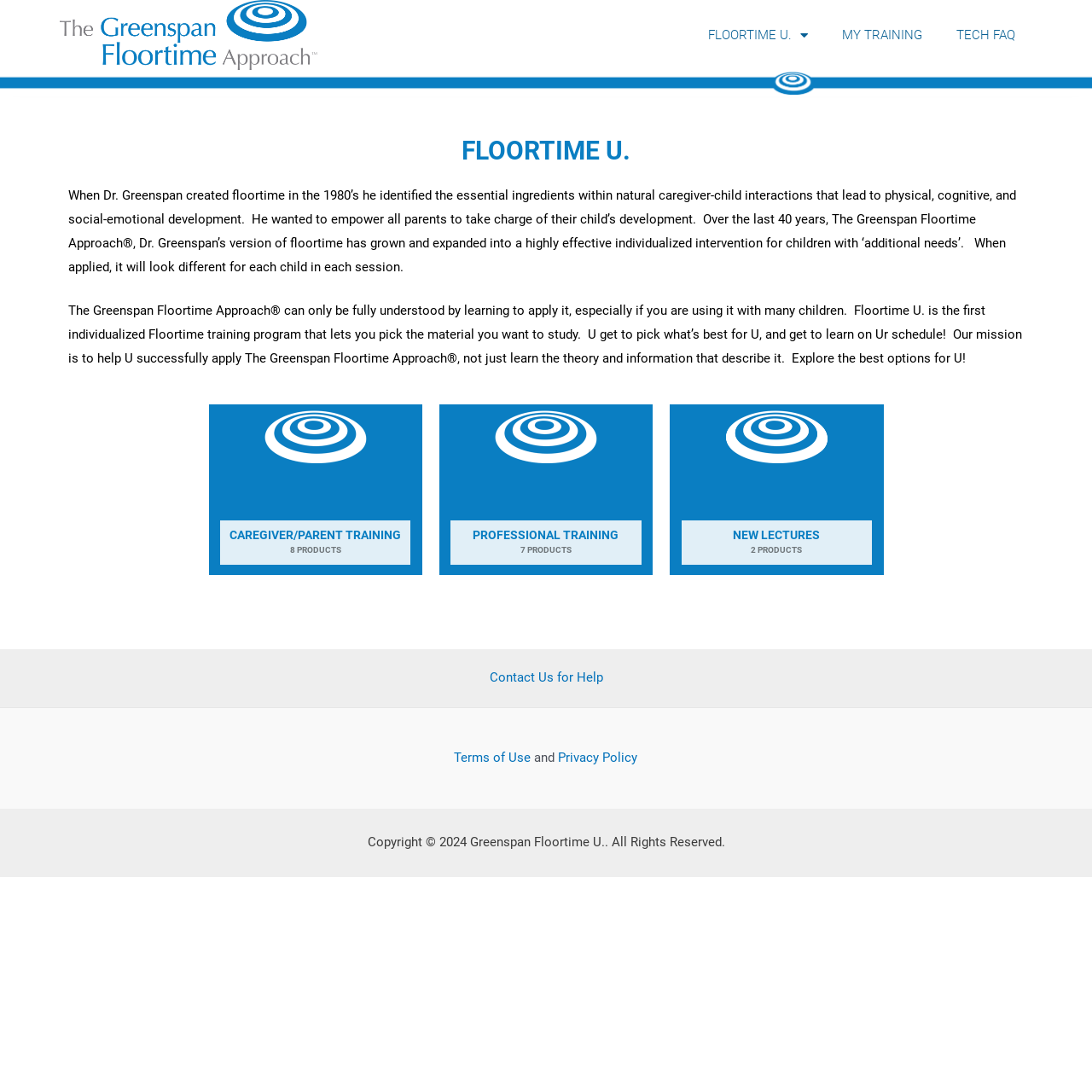Pinpoint the bounding box coordinates of the area that should be clicked to complete the following instruction: "Contact Us for Help". The coordinates must be given as four float numbers between 0 and 1, i.e., [left, top, right, bottom].

[0.448, 0.613, 0.552, 0.627]